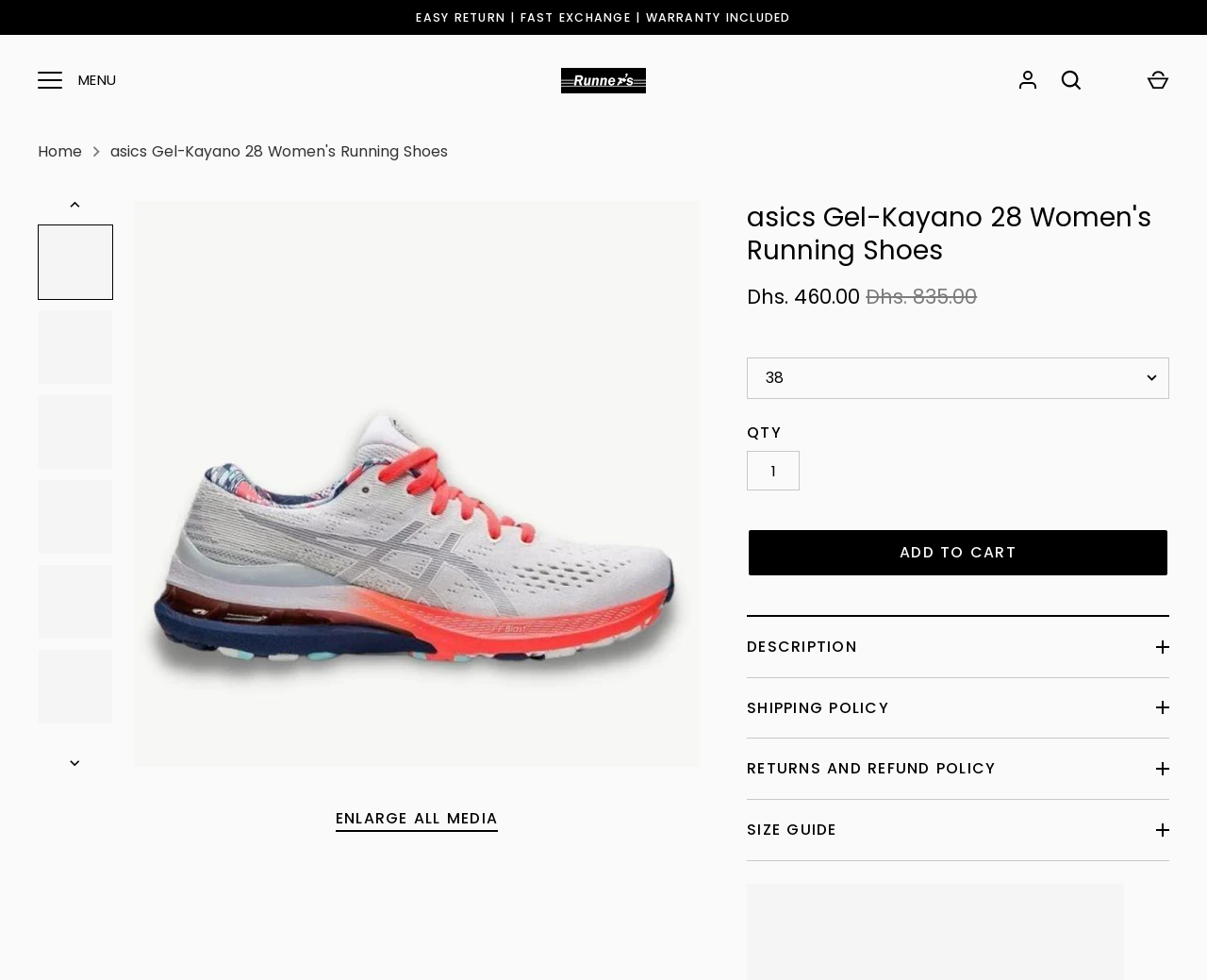Extract the top-level heading from the webpage and provide its text.

asics Gel-Kayano 28 Women's Running Shoes